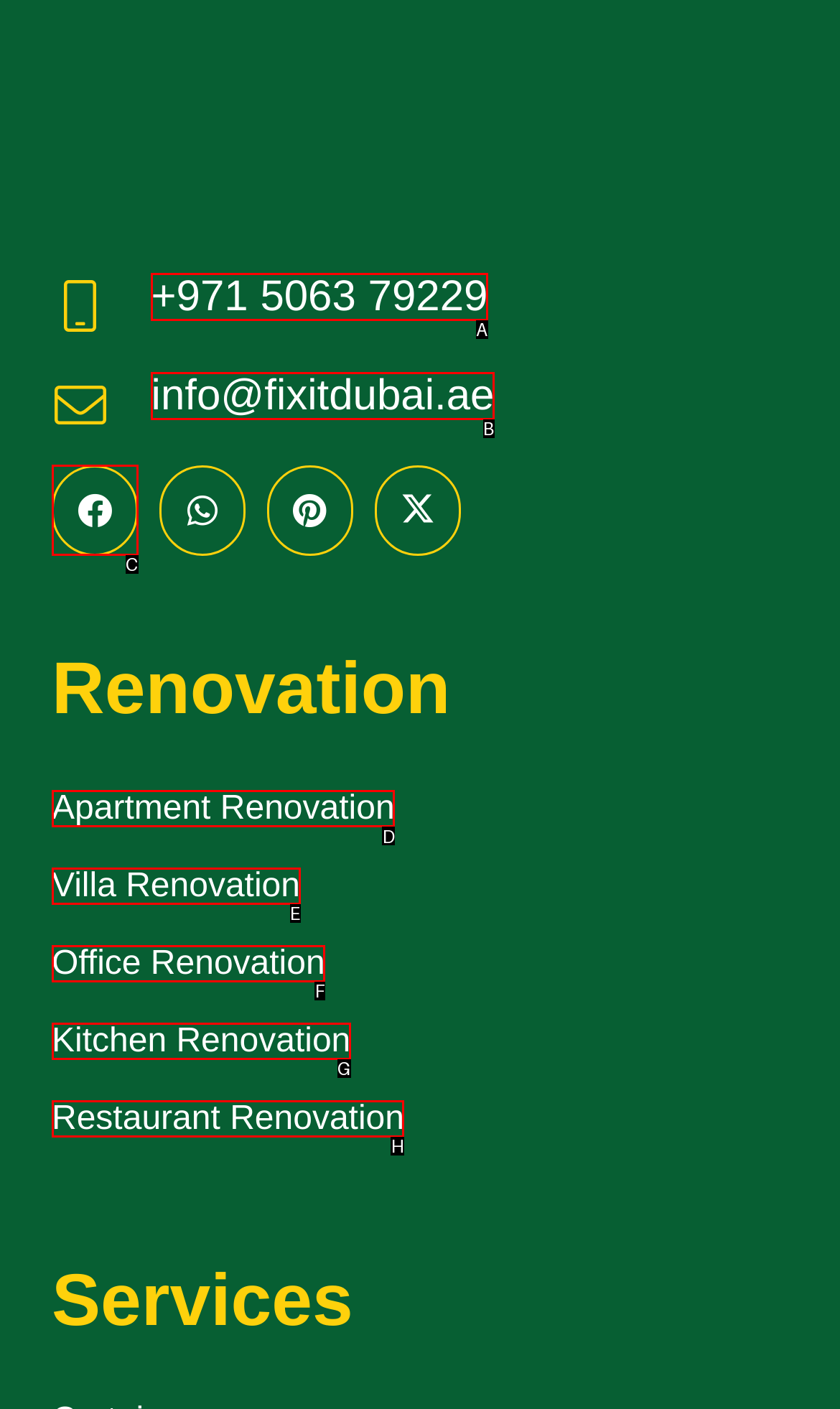Tell me which one HTML element I should click to complete the following task: View Apartment Renovation services
Answer with the option's letter from the given choices directly.

D